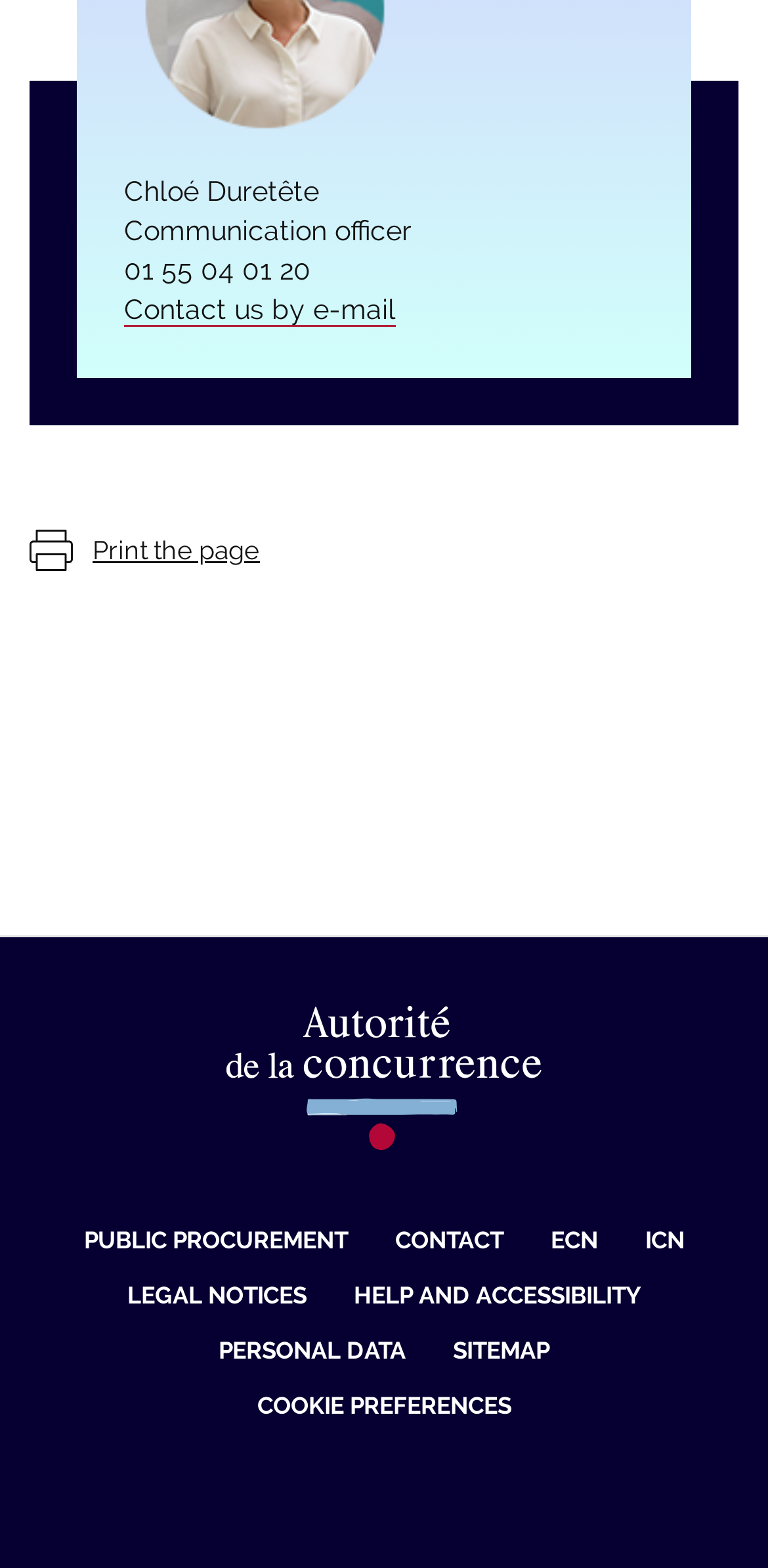Determine the bounding box coordinates for the UI element matching this description: "ECN".

[0.717, 0.782, 0.778, 0.8]